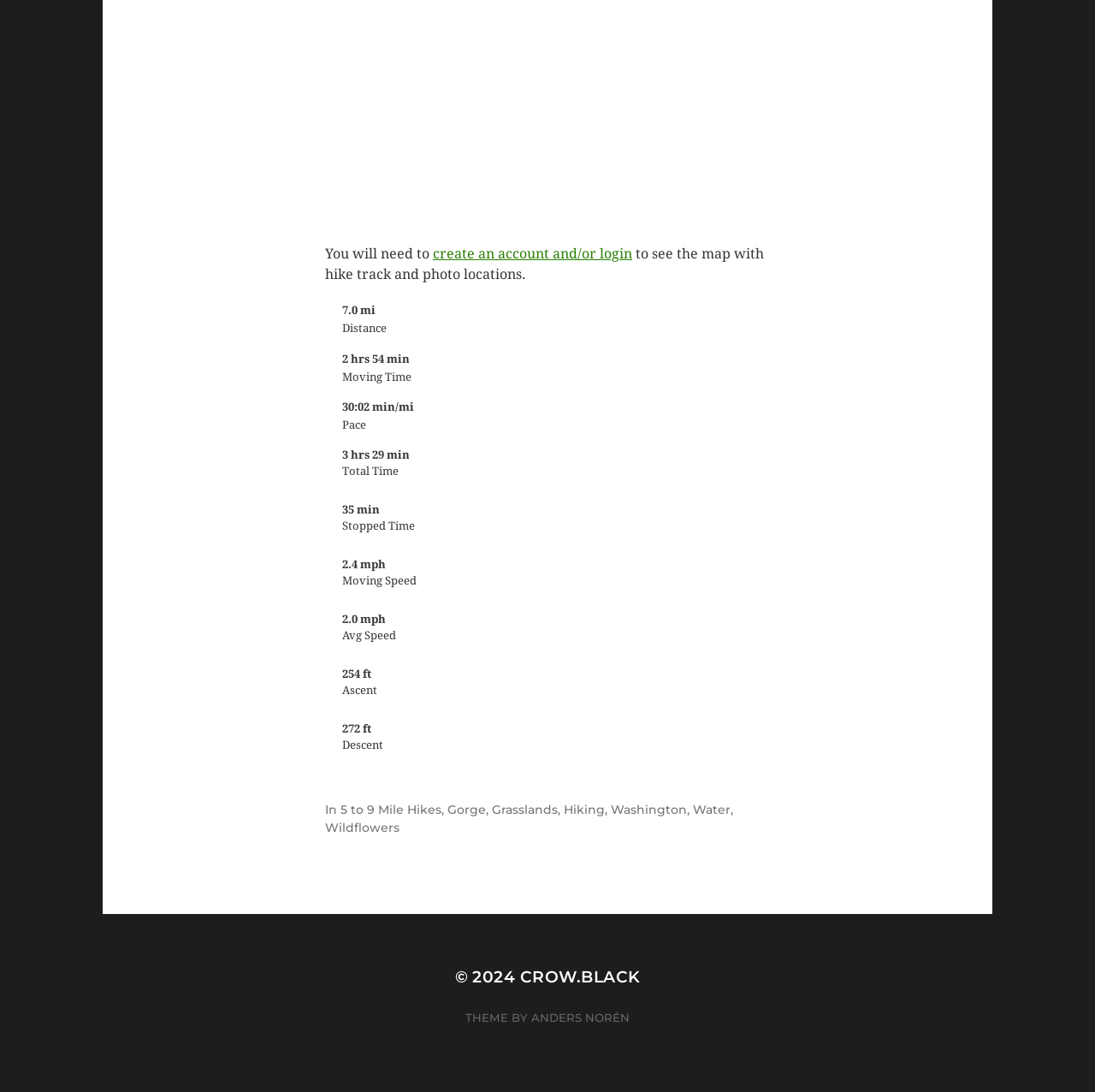For the following element description, predict the bounding box coordinates in the format (top-left x, top-left y, bottom-right x, bottom-right y). All values should be floating point numbers between 0 and 1. Description: 5 to 9 Mile Hikes

[0.311, 0.734, 0.403, 0.748]